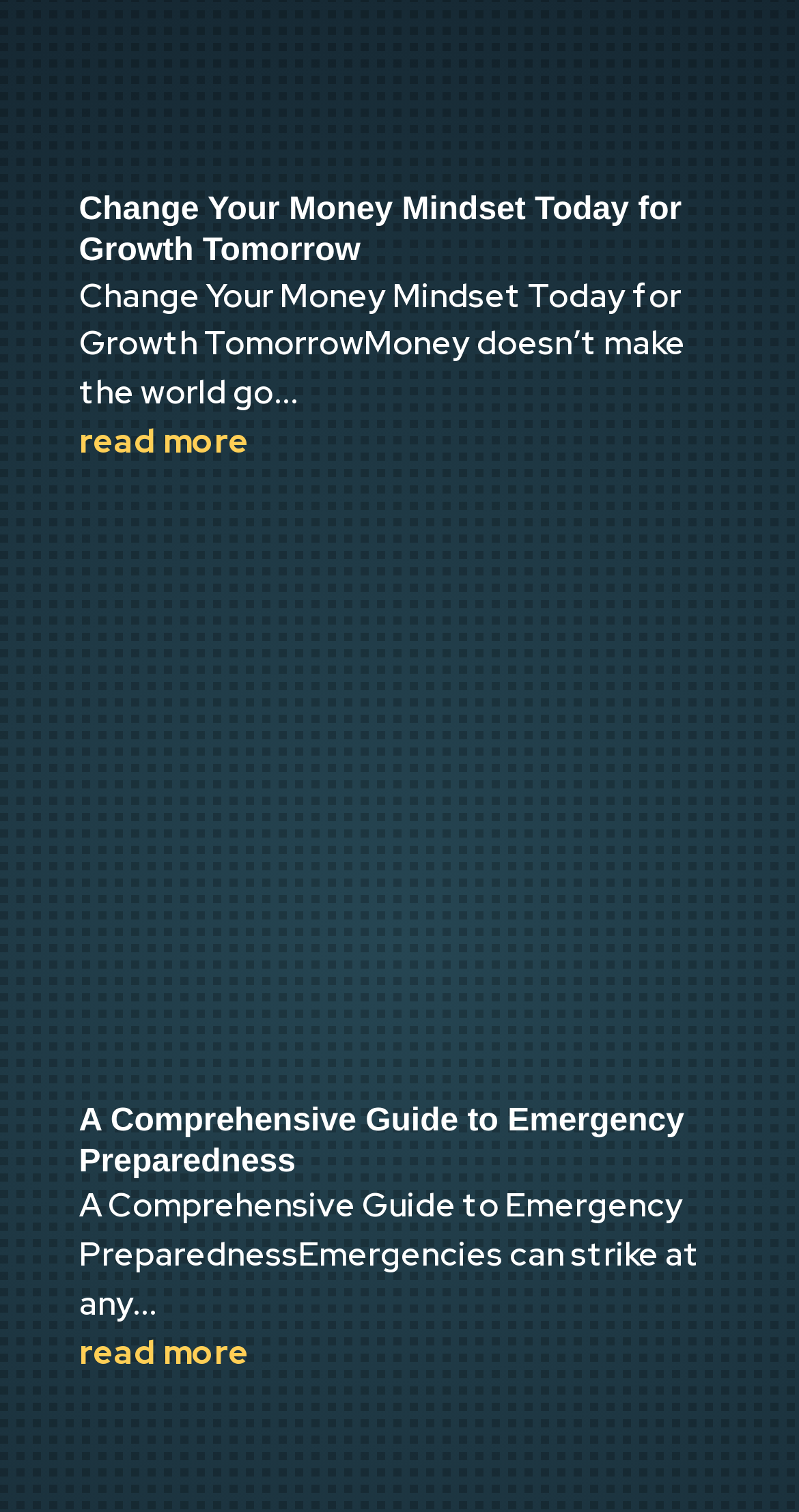Observe the image and answer the following question in detail: How many 'read more' links are on the page?

There are two 'read more' links on the page, one below the first article and one below the second article.